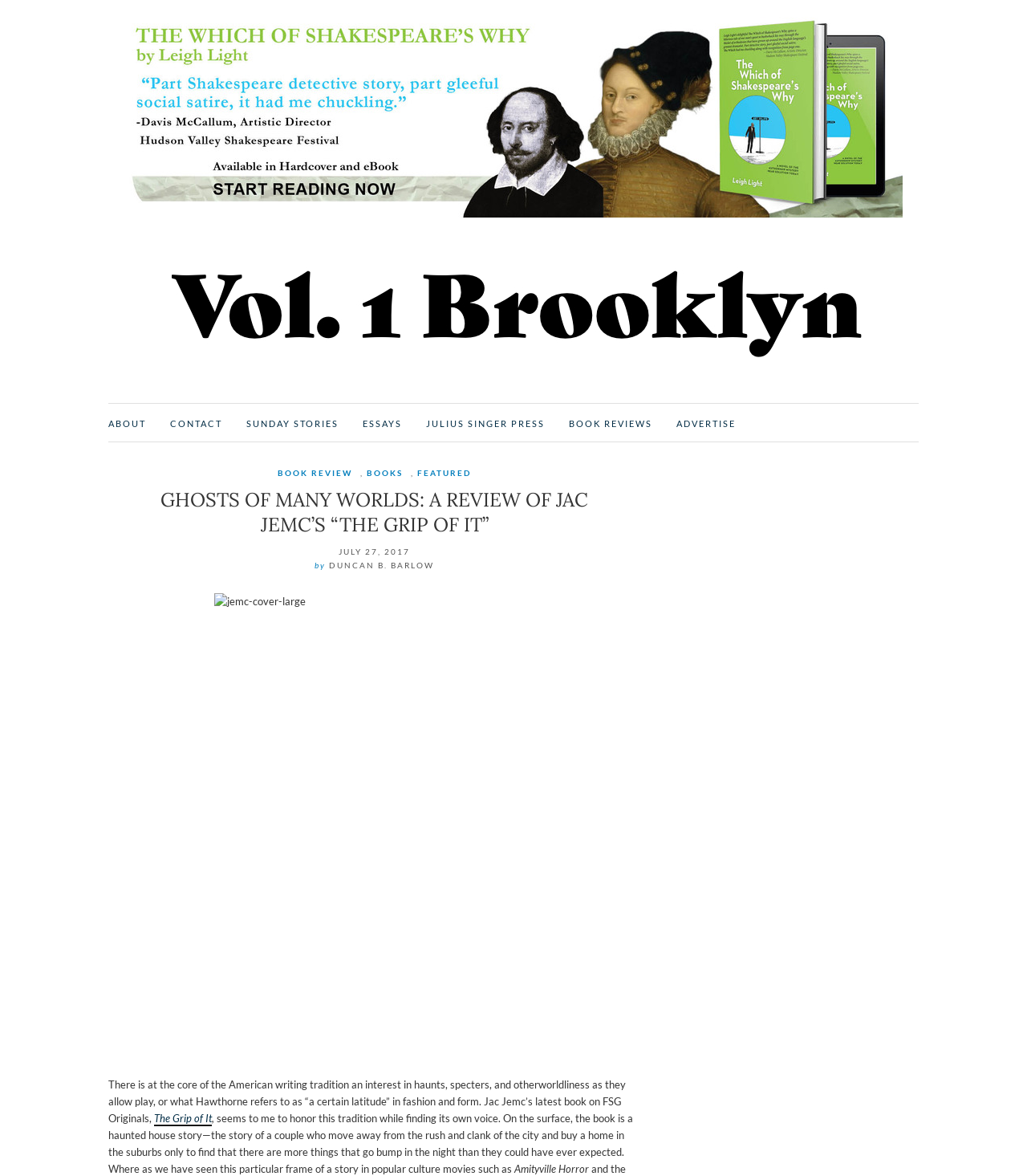Please identify the bounding box coordinates of the element's region that I should click in order to complete the following instruction: "Read the review of 'The Grip of It'". The bounding box coordinates consist of four float numbers between 0 and 1, i.e., [left, top, right, bottom].

[0.15, 0.945, 0.206, 0.958]